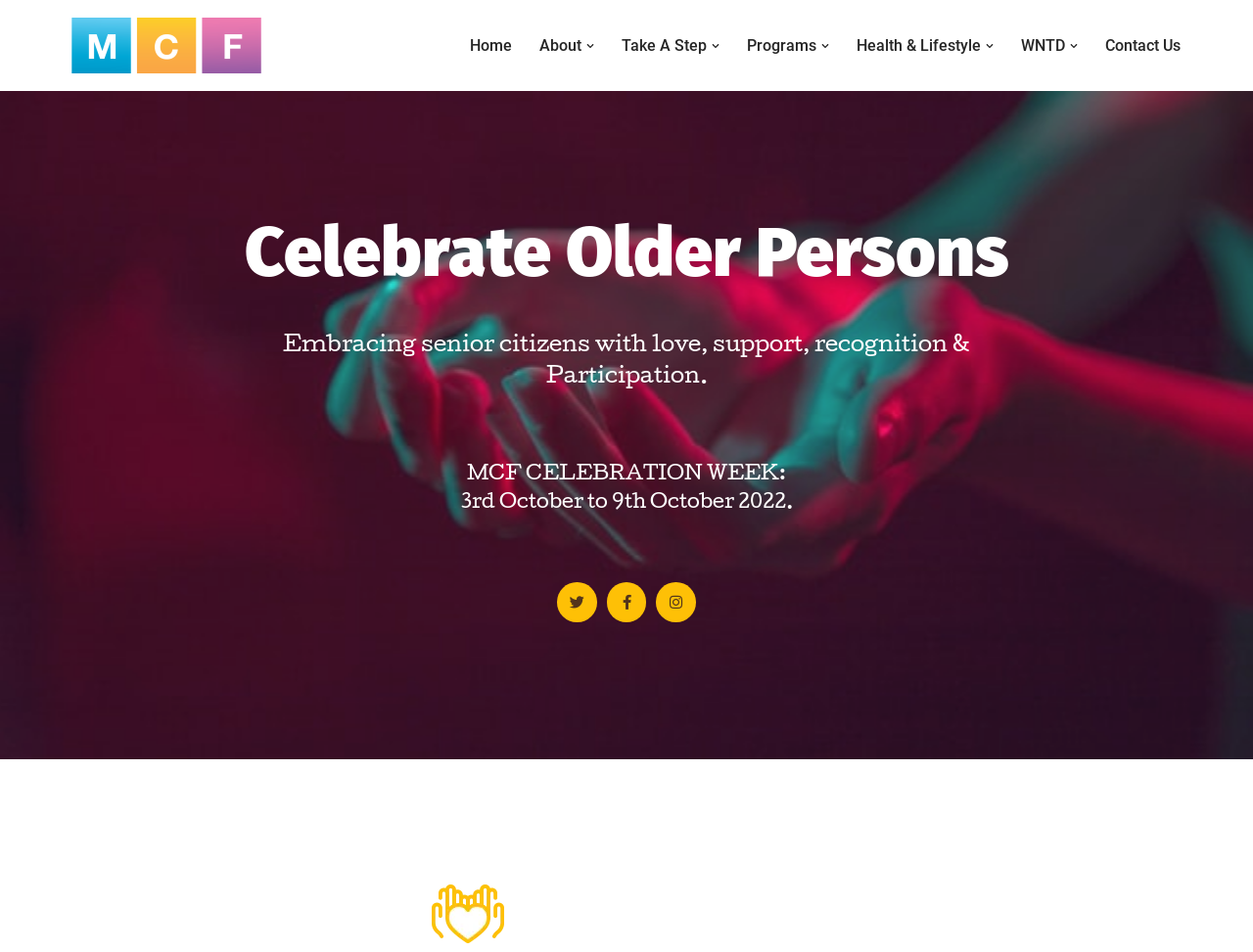What is the date of the MCF Celebration Week?
Examine the image and give a concise answer in one word or a short phrase.

3rd October to 9th October 2022